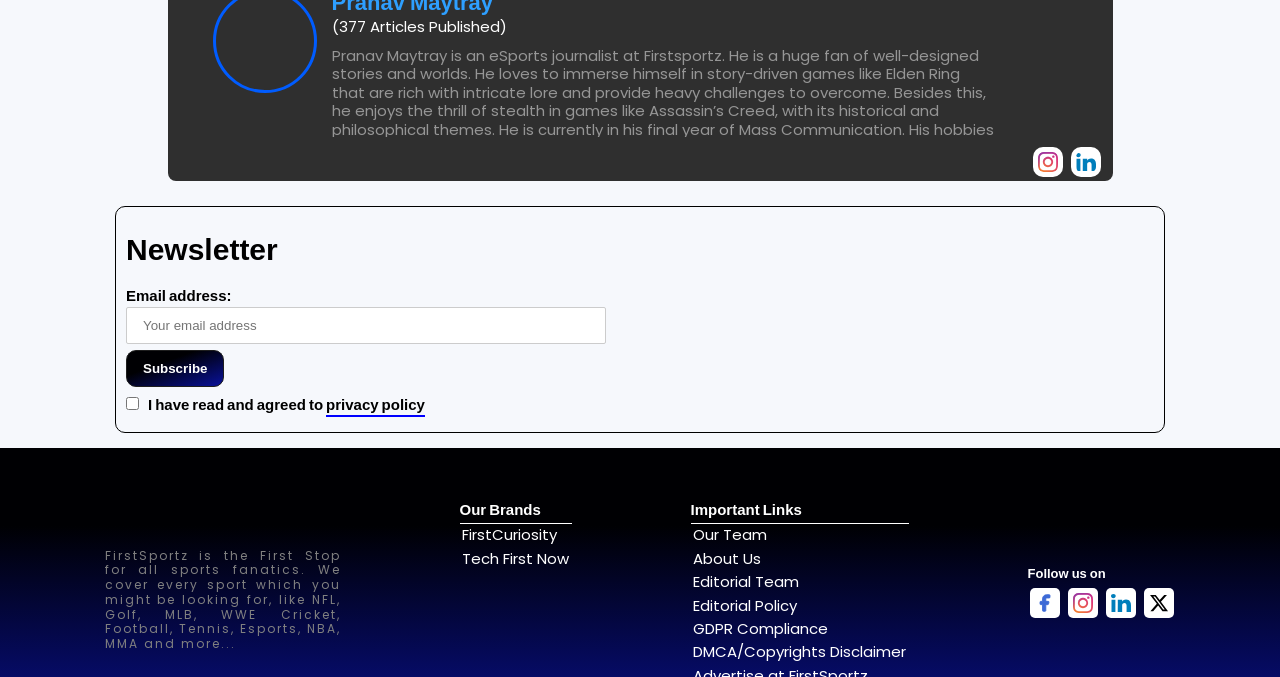For the following element description, predict the bounding box coordinates in the format (top-left x, top-left y, bottom-right x, bottom-right y). All values should be floating point numbers between 0 and 1. Description: privacy policy

[0.255, 0.582, 0.332, 0.616]